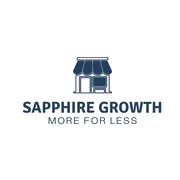Please provide a detailed answer to the question below based on the screenshot: 
What is the focus of Sapphire Growth's overall aesthetic?

The overall aesthetic of the logo suggests a focus on customer satisfaction and value, aligning with the mission highlighted on the website, which aims to convey a welcoming and trustworthy shopping experience for its customers.